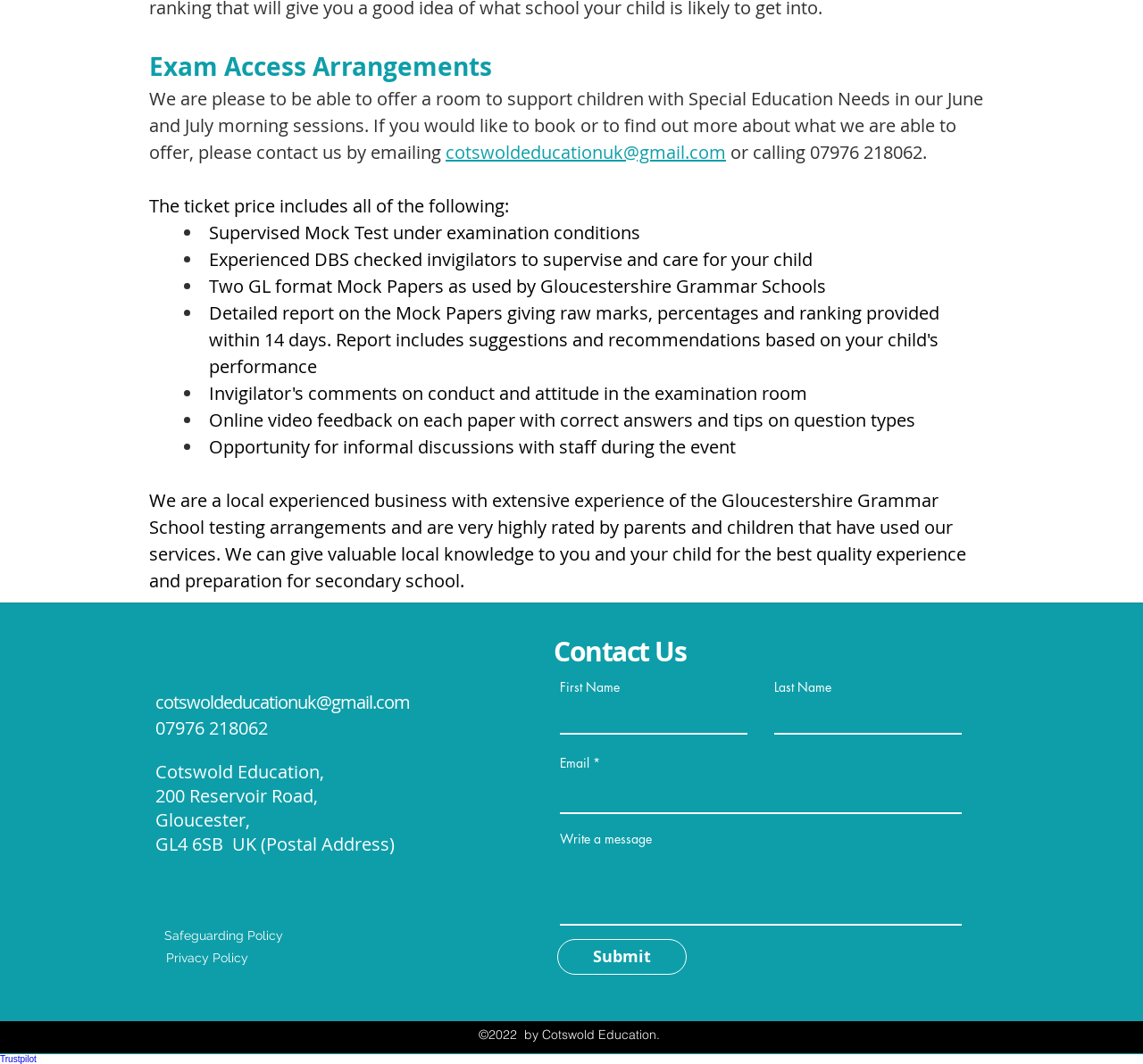Determine the bounding box coordinates for the UI element with the following description: "walk through video". The coordinates should be four float numbers between 0 and 1, represented as [left, top, right, bottom].

[0.484, 0.584, 0.622, 0.607]